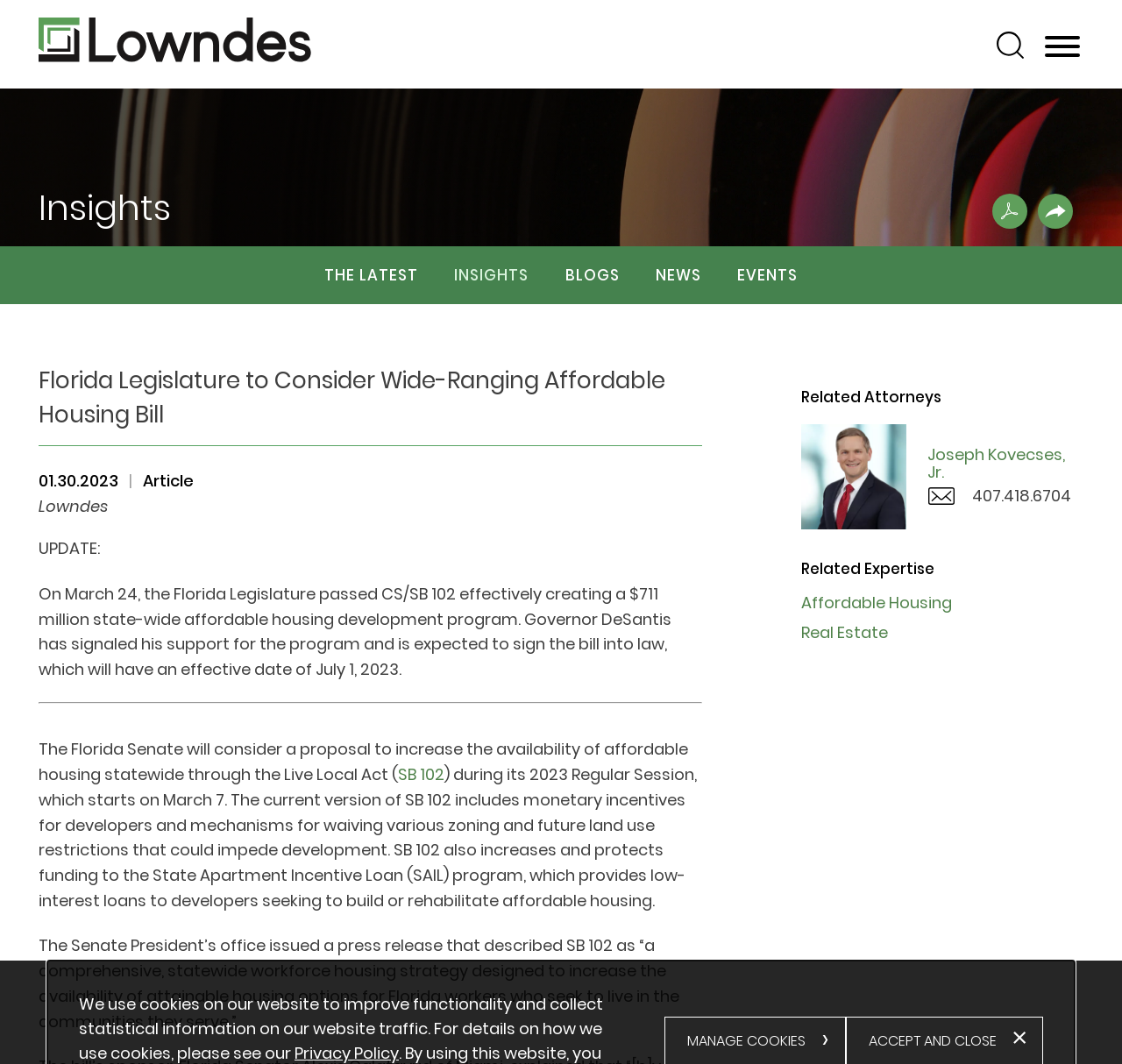Provide a brief response using a word or short phrase to this question:
Who is the author of the article?

Not mentioned